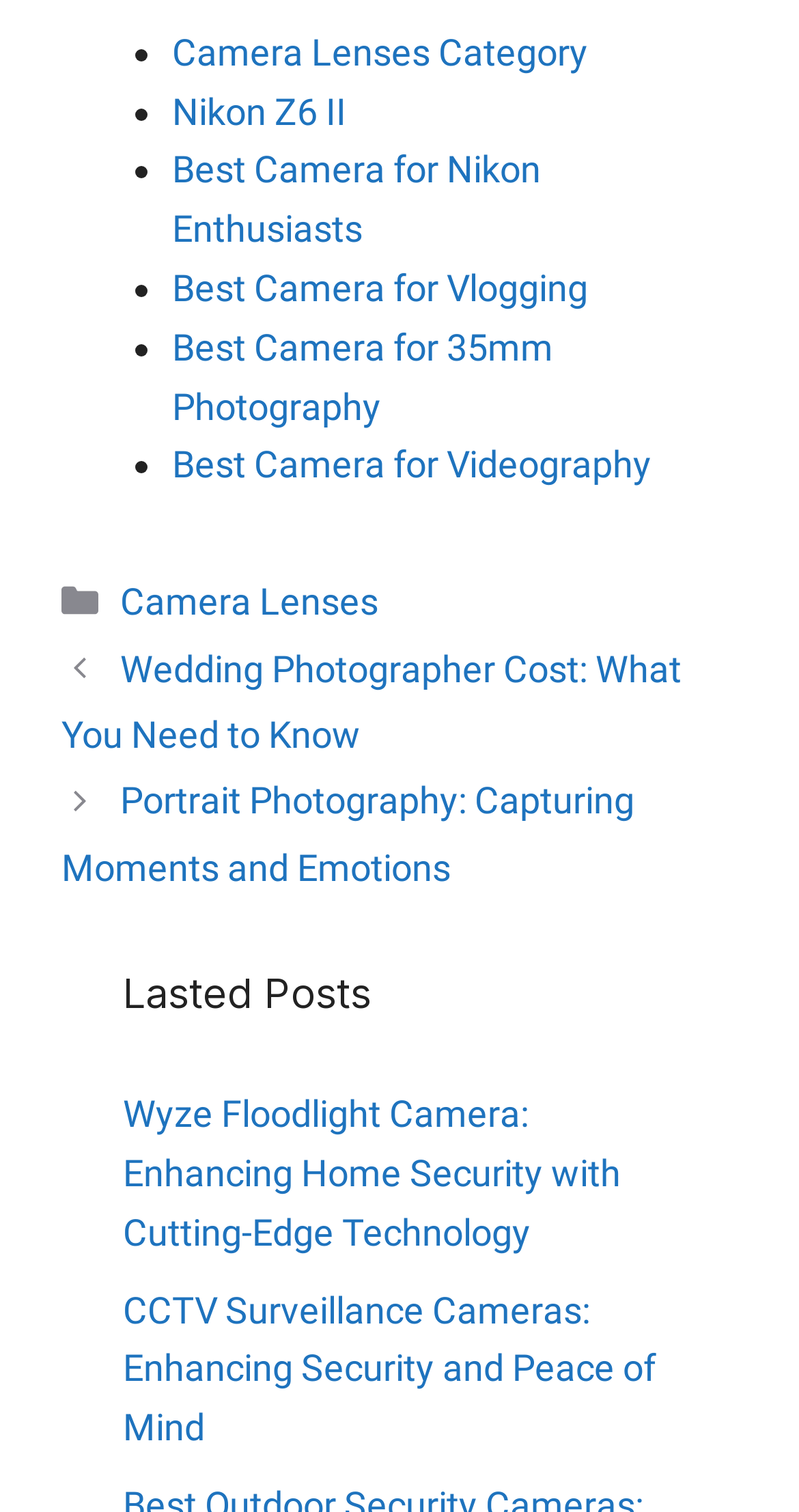Please mark the bounding box coordinates of the area that should be clicked to carry out the instruction: "Click on Camera Lenses Category".

[0.215, 0.02, 0.736, 0.049]